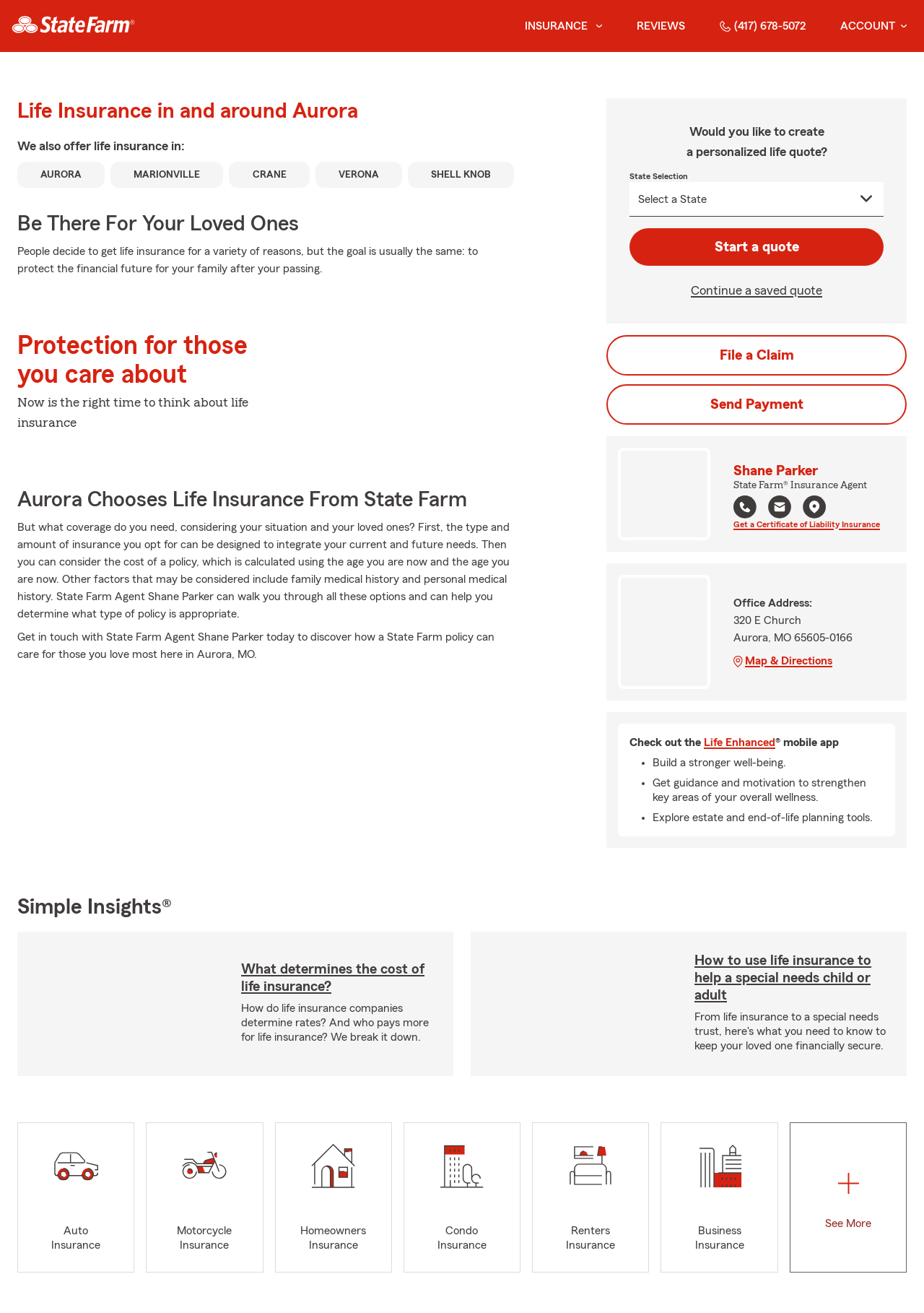Locate the bounding box coordinates of the element that needs to be clicked to carry out the instruction: "Check out the Life Enhanced mobile app". The coordinates should be given as four float numbers ranging from 0 to 1, i.e., [left, top, right, bottom].

[0.762, 0.561, 0.839, 0.57]